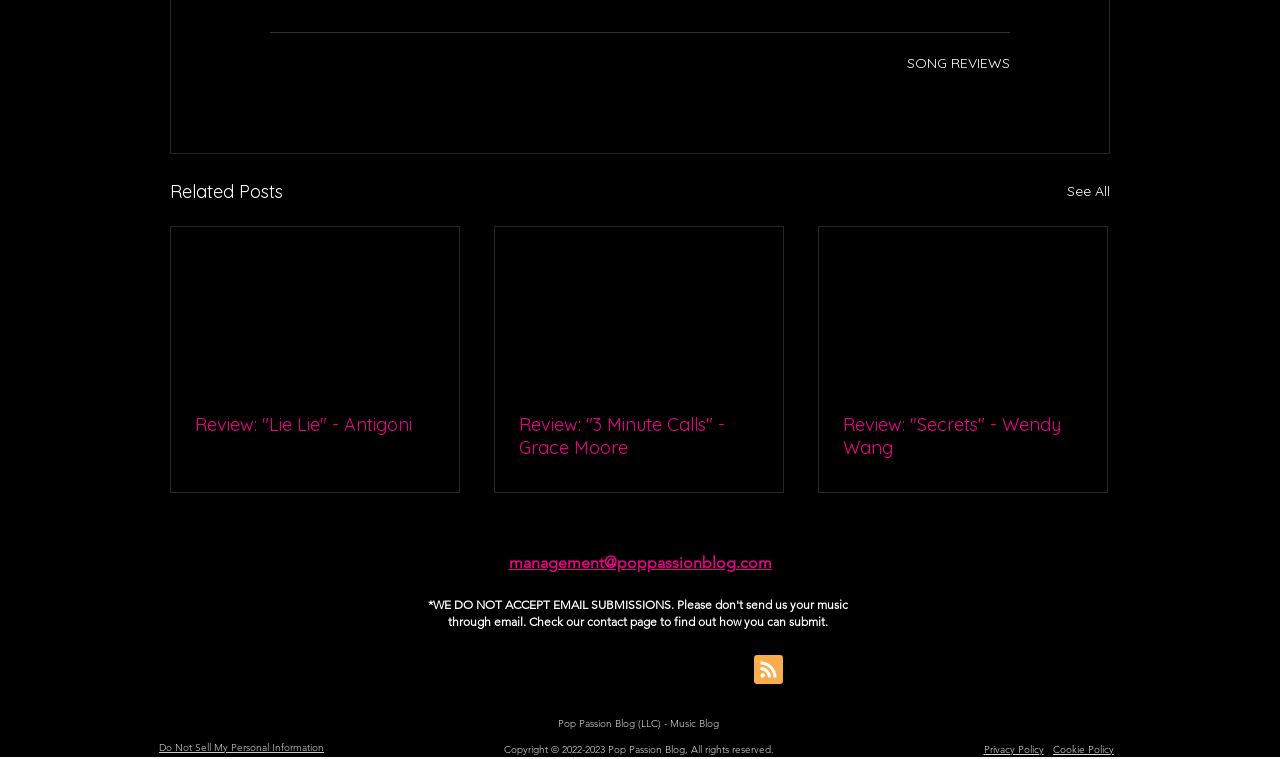Use the details in the image to answer the question thoroughly: 
What year is the copyright for?

The copyright information is located at the bottom of the webpage, which states 'Copyright © 2022-2023 Pop Passion Blog, All rights reserved'.